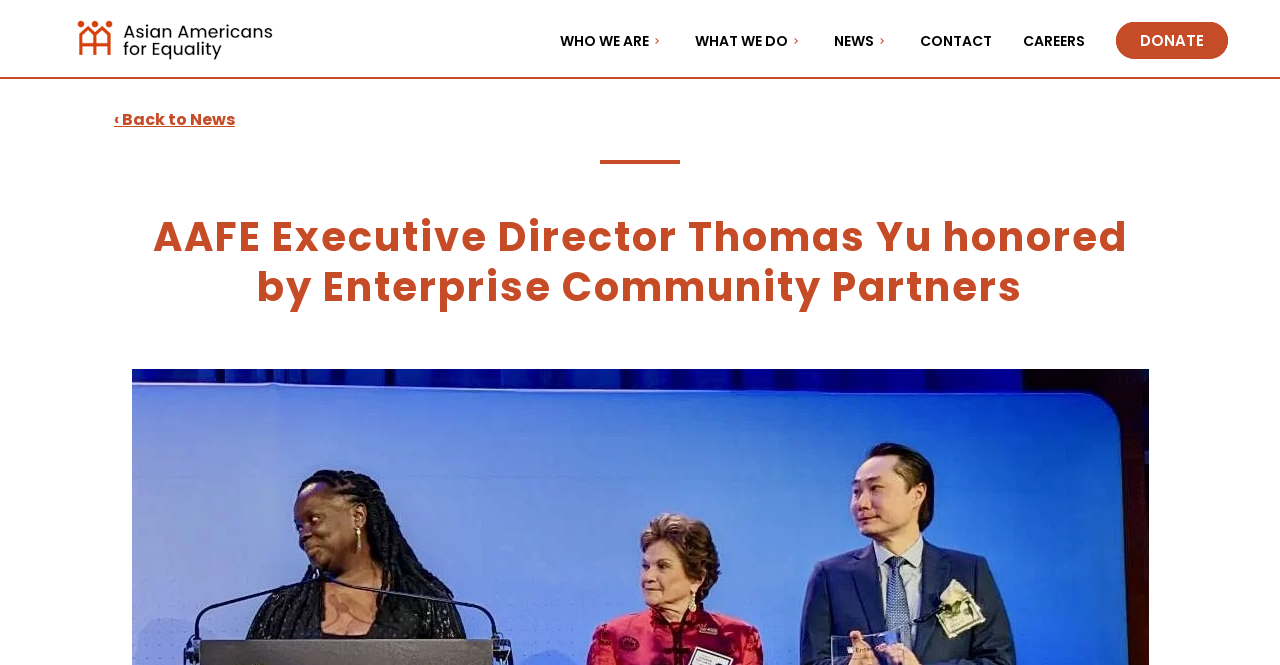Give a full account of the webpage's elements and their arrangement.

The webpage is about Asian Americans for Equality, with a main logo located at the top left corner. Below the logo, there is a main navigation menu that spans across the top of the page, containing several links and buttons. The menu items include "WHO WE ARE", "WHAT WE DO", "News", "Contact", "Careers", and "Donate", each with a corresponding button that can be expanded to show a submenu.

To the right of the main navigation menu, there is a link "Donate" with a slightly larger font size. Below the main navigation menu, there is a heading that reads "AAFE Executive Director Thomas Yu honored by Enterprise Community Partners", which is the main title of the webpage.

On the top right corner, there is a link "‹ Back to News", which suggests that this webpage is part of a news section. Overall, the webpage has a simple and organized layout, with clear headings and concise text.